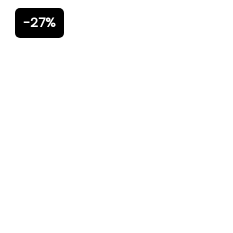Using the information from the screenshot, answer the following question thoroughly:
What is the purpose of the discount label?

The discount label is designed to attract potential buyers by emphasizing the discount, encouraging quick purchasing decisions, and highlighting the savings customers can enjoy on featured items.